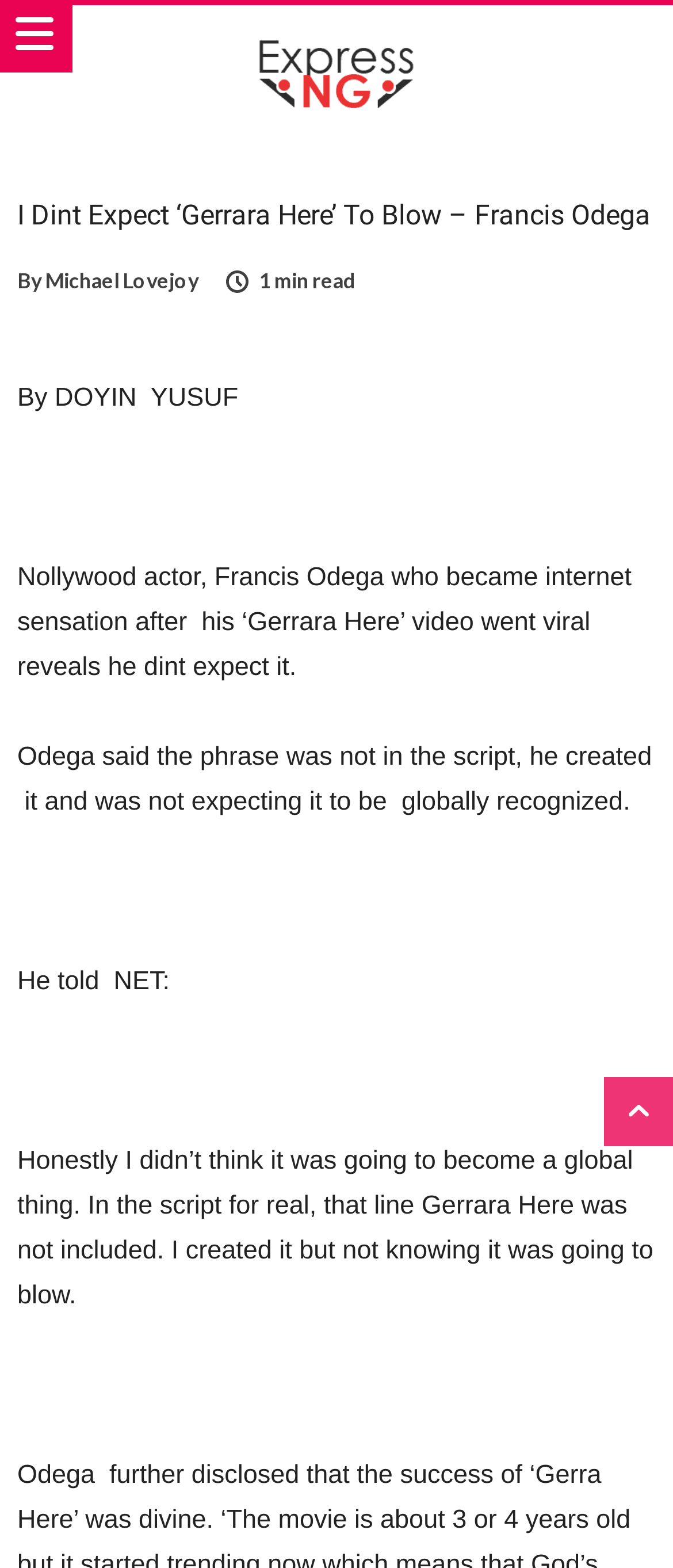Give an in-depth explanation of the webpage layout and content.

The webpage is an article from Entertainment Express, with a heading that reads "I Dint Expect ‘Gerrara Here’ To Blow – Francis Odega". The article is written by DOYIN YUSUF and has a brief summary at the top, indicating that it's a 1-minute read. 

At the top of the page, there is a logo of Entertainment Express, which is an image with a link to the website. Below the logo, there is a header section that contains the title of the article and the author's name. The title is in a larger font size, and the author's name is written in a smaller font size below it.

The main content of the article is divided into four paragraphs. The first paragraph introduces Nollywood actor Francis Odega, who became an internet sensation after his 'Gerrara Here' video went viral. The second paragraph explains that Odega didn't expect the phrase to become globally recognized. The third paragraph is a quote from Odega, where he explains that the phrase was not in the script and he created it, but didn't expect it to blow up. The fourth paragraph is a continuation of Odega's quote, where he expresses his surprise at the global recognition of the phrase.

At the bottom right corner of the page, there is a "Go Top" button that allows users to scroll back to the top of the page.